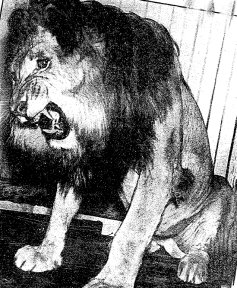What is the theme associated with big cats in nature?
Please answer the question with a single word or phrase, referencing the image.

Primal fear and majesty